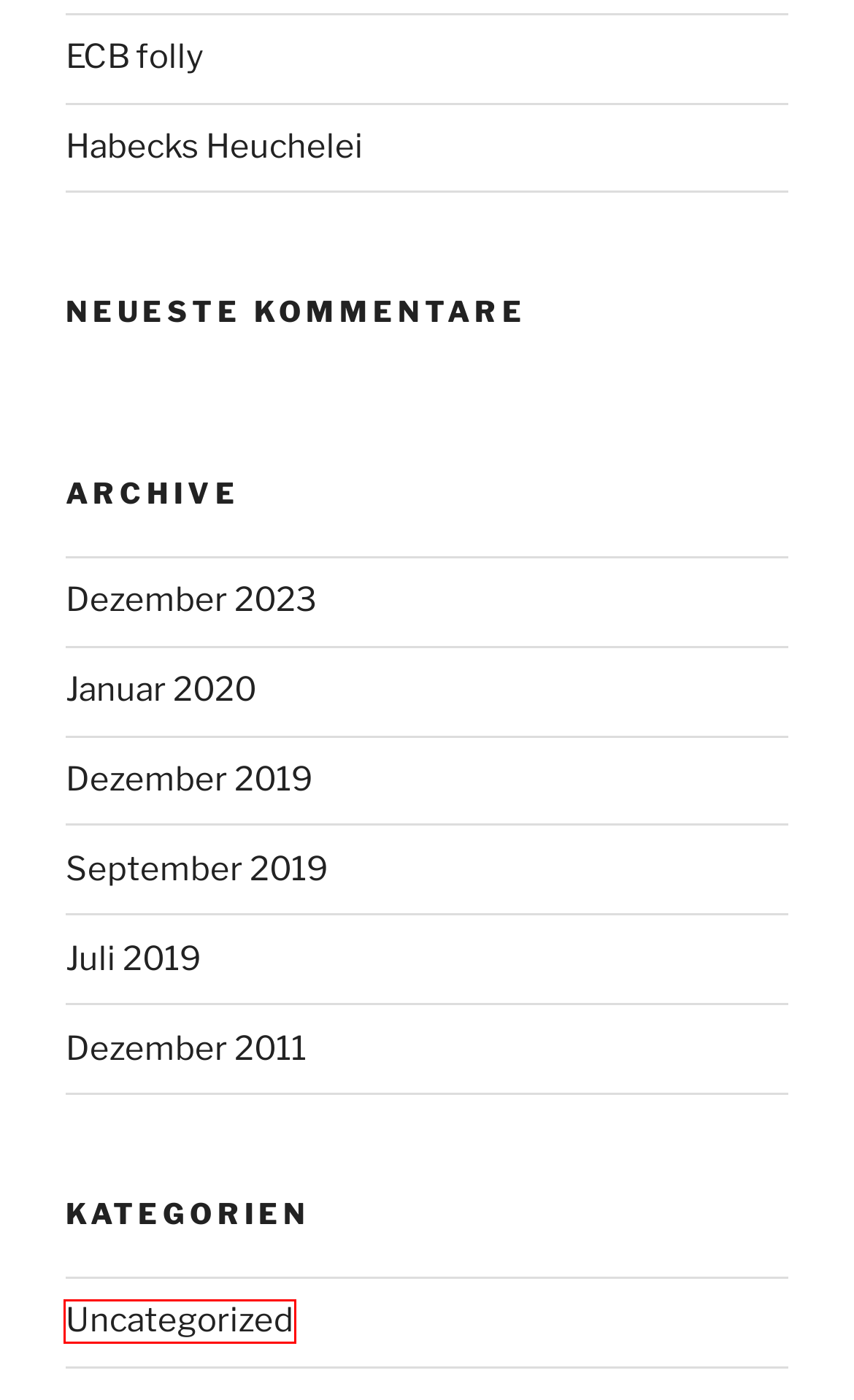You have a screenshot of a webpage with a red rectangle bounding box around an element. Identify the best matching webpage description for the new page that appears after clicking the element in the bounding box. The descriptions are:
A. Habecks Heuchelei – THOUGHTS
B. Januar 2020 – THOUGHTS
C. Driverless cars and the real world – THOUGHTS
D. Uncategorized – THOUGHTS
E. Juli 2019 – THOUGHTS
F. Dezember 2023 – THOUGHTS
G. September 2019 – THOUGHTS
H. ECB folly – THOUGHTS

D